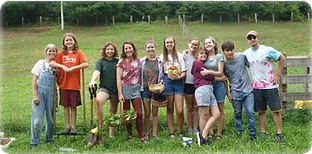What is the emphasis of the camp environment?
Answer the question with just one word or phrase using the image.

Outdoor learning